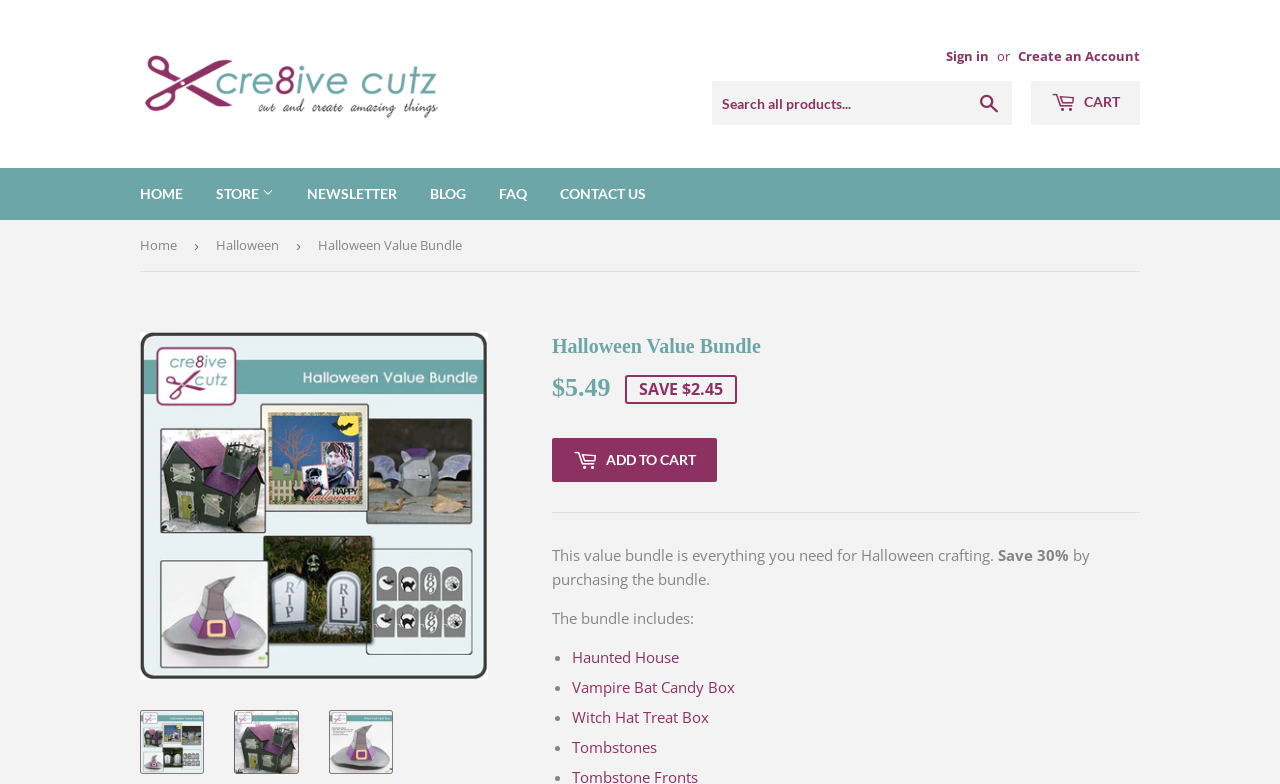What is the purpose of the bundle?
Please provide a detailed and thorough answer to the question.

I found the answer by looking at the static text element that says 'This value bundle is everything you need for Halloween crafting.'. This element is located above the price element and describes the purpose of the bundle.